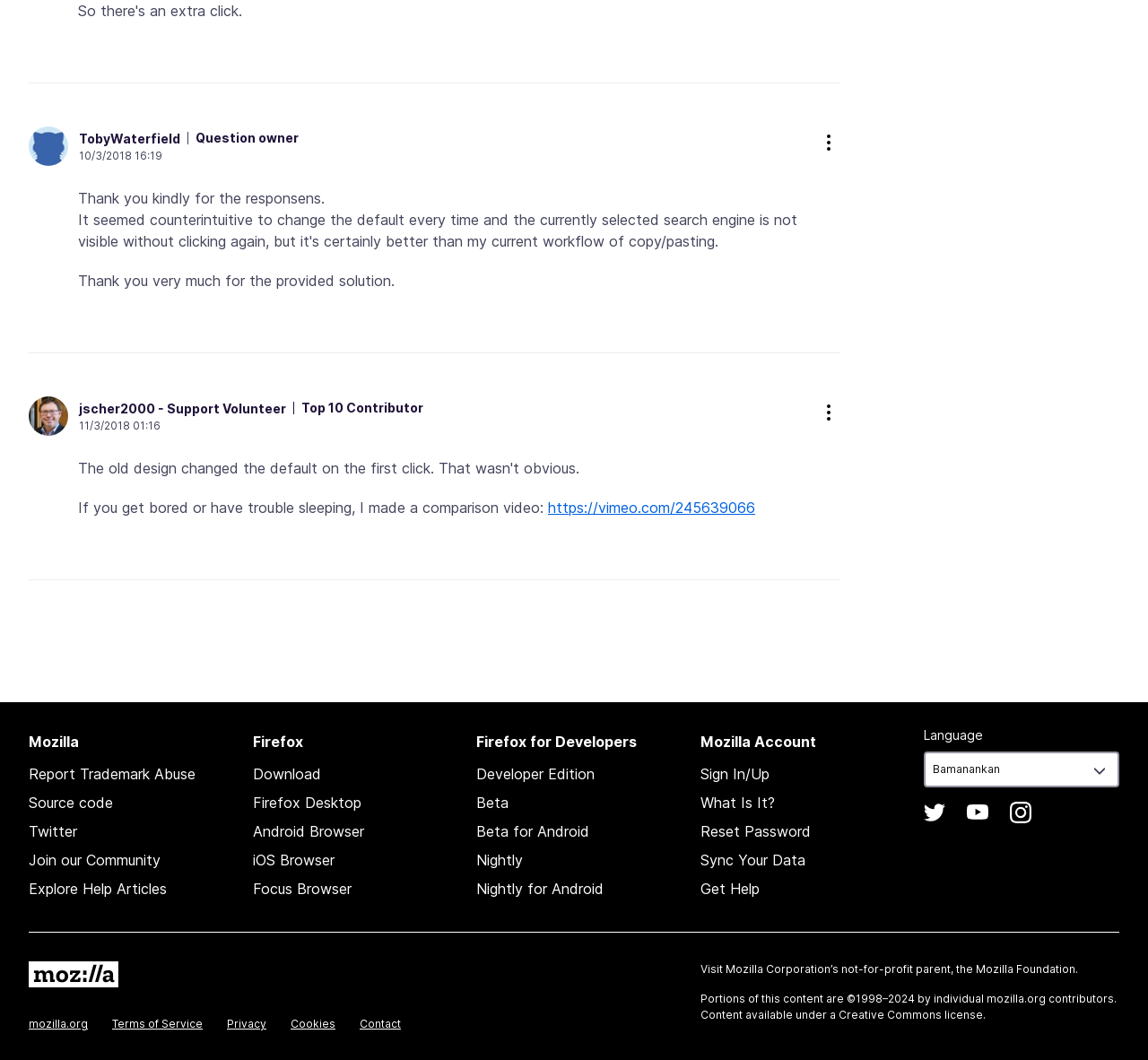What is the name of the user who asked the question?
Answer the question in a detailed and comprehensive manner.

I found the answer by looking at the link element with the text 'TobyWaterfield Question owner' which is located at the top of the webpage, indicating that TobyWaterfield is the question owner.